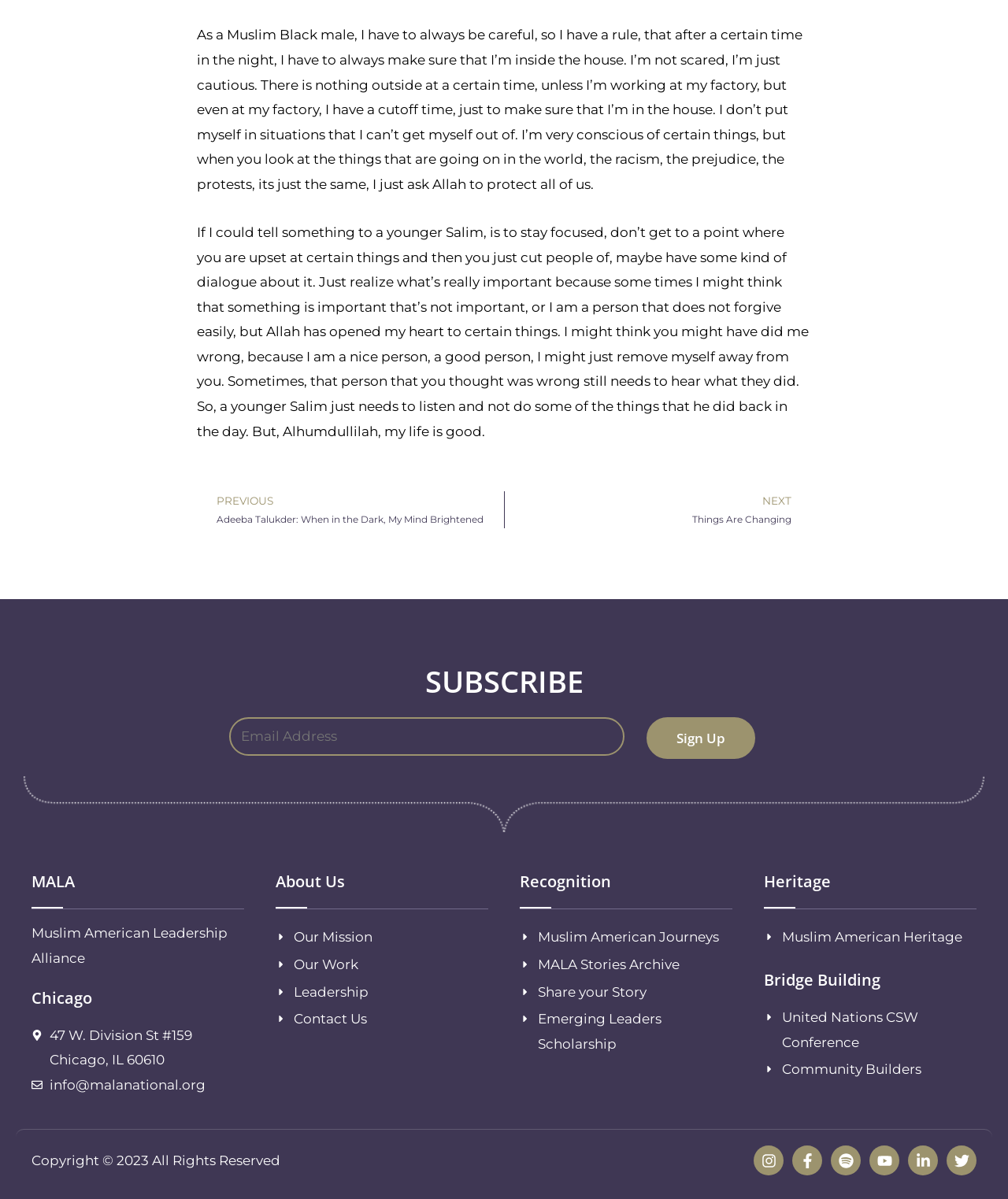Please specify the coordinates of the bounding box for the element that should be clicked to carry out this instruction: "Fill in the 'Email Address' textbox". The coordinates must be four float numbers between 0 and 1, formatted as [left, top, right, bottom].

[0.228, 0.598, 0.62, 0.63]